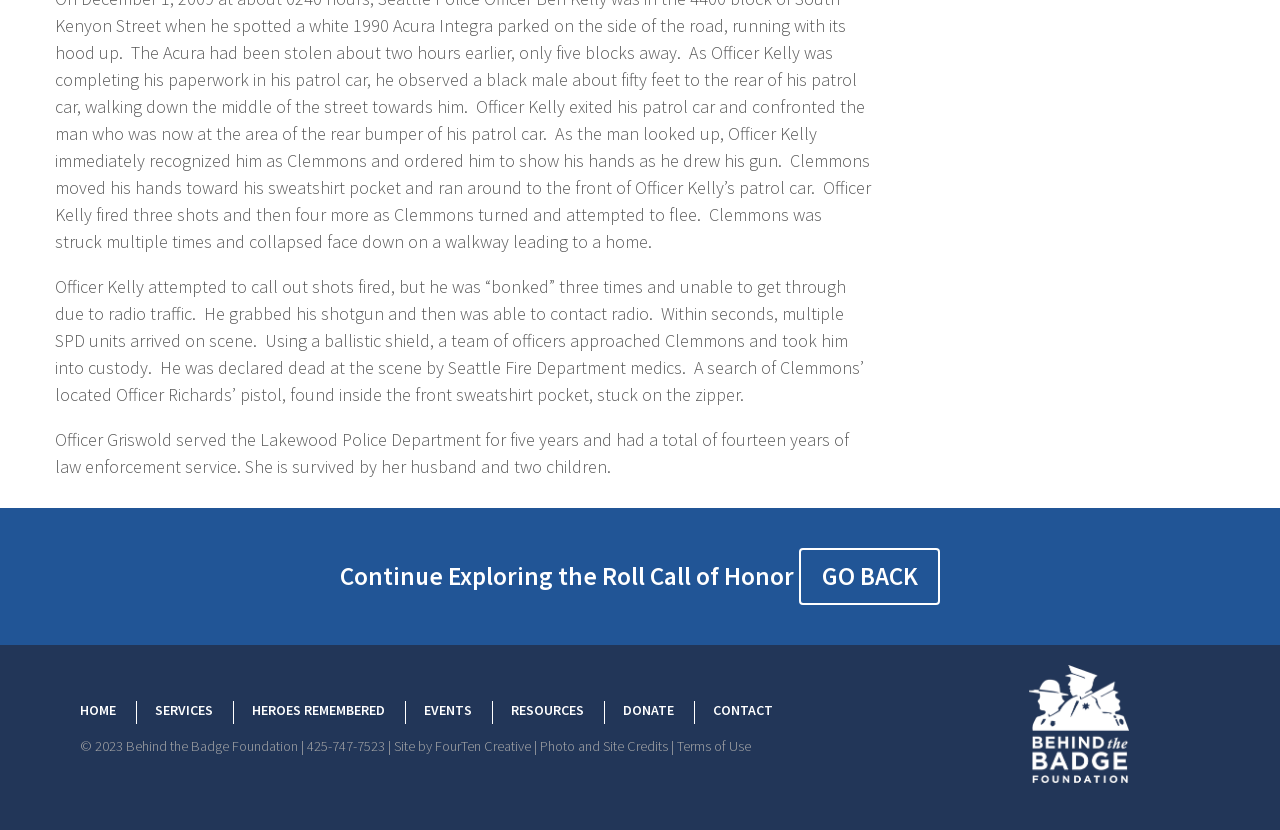Please locate the bounding box coordinates of the element that should be clicked to achieve the given instruction: "Go back to the previous page".

[0.624, 0.661, 0.734, 0.729]